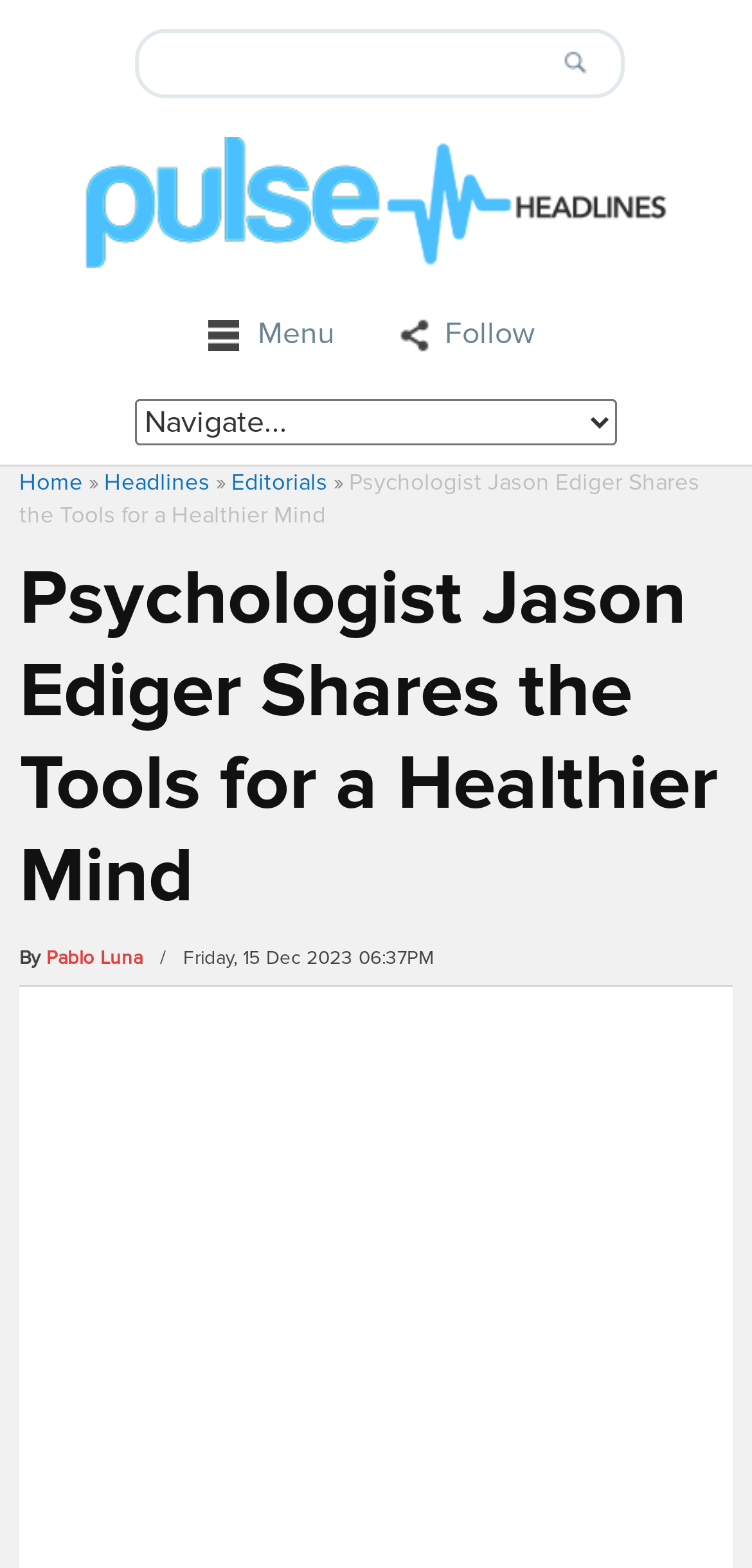What is the name of the author?
Please use the visual content to give a single word or phrase answer.

Pablo Luna